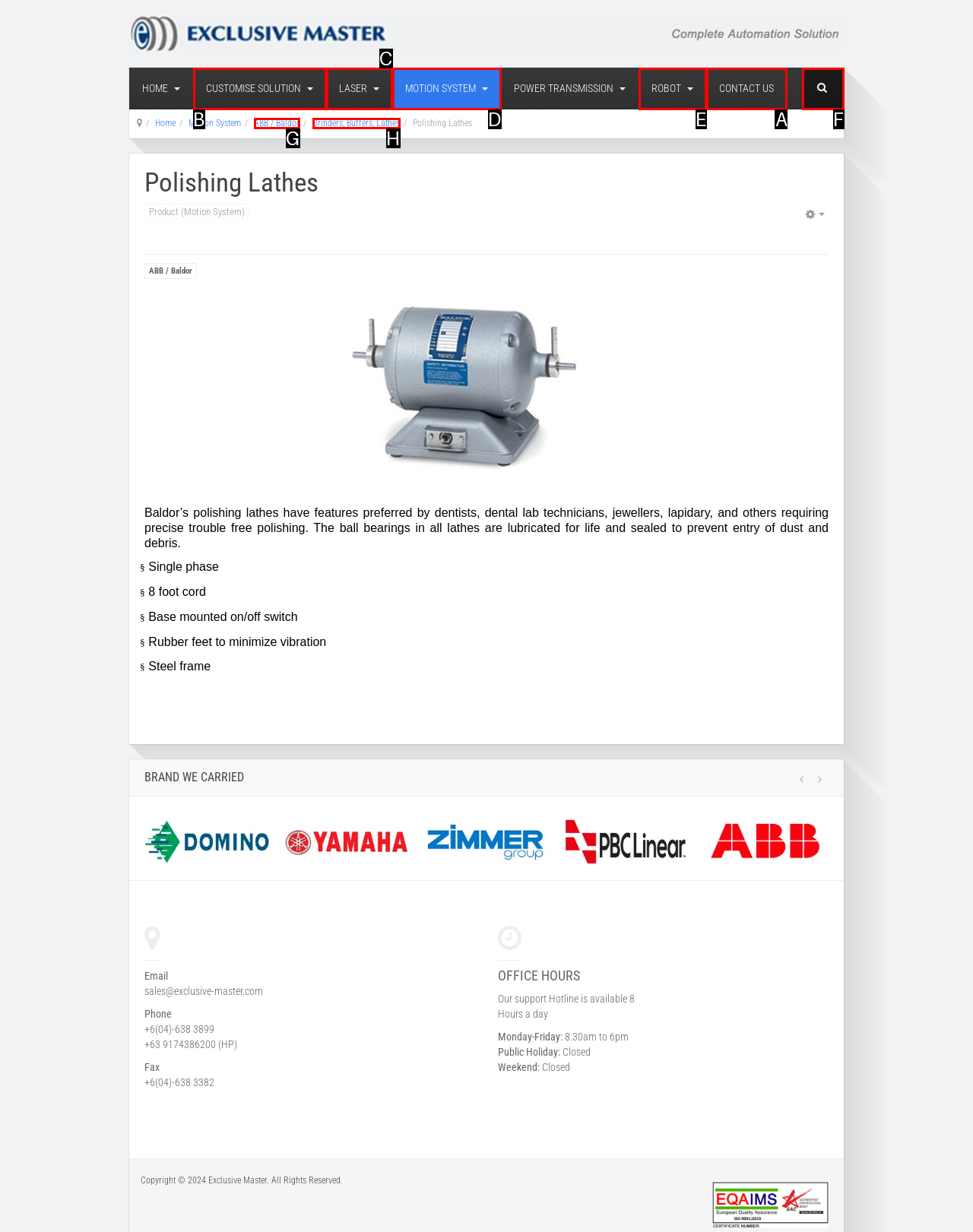Show which HTML element I need to click to perform this task: Click on the 'Batting Tees' link Answer with the letter of the correct choice.

None